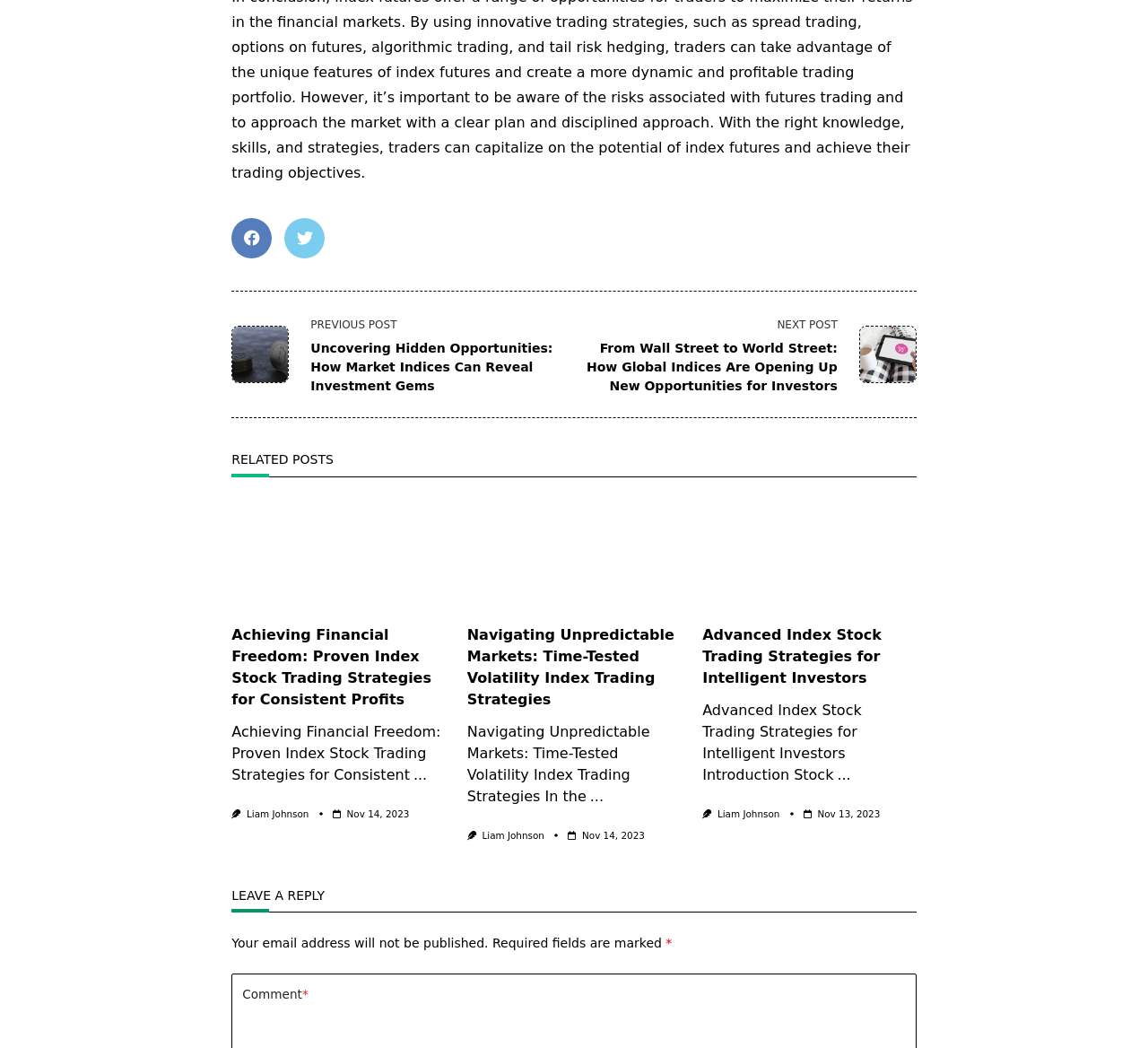Examine the image and give a thorough answer to the following question:
Who is the author of the second related post?

I looked at the second article element [313] and found the link element [547] with the text 'Liam Johnson'. This is the author of the second related post.